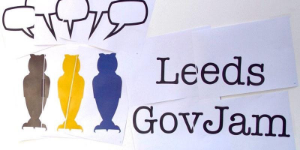Please reply with a single word or brief phrase to the question: 
What is the purpose of GovJam gatherings?

Brainstorm and prototype solutions